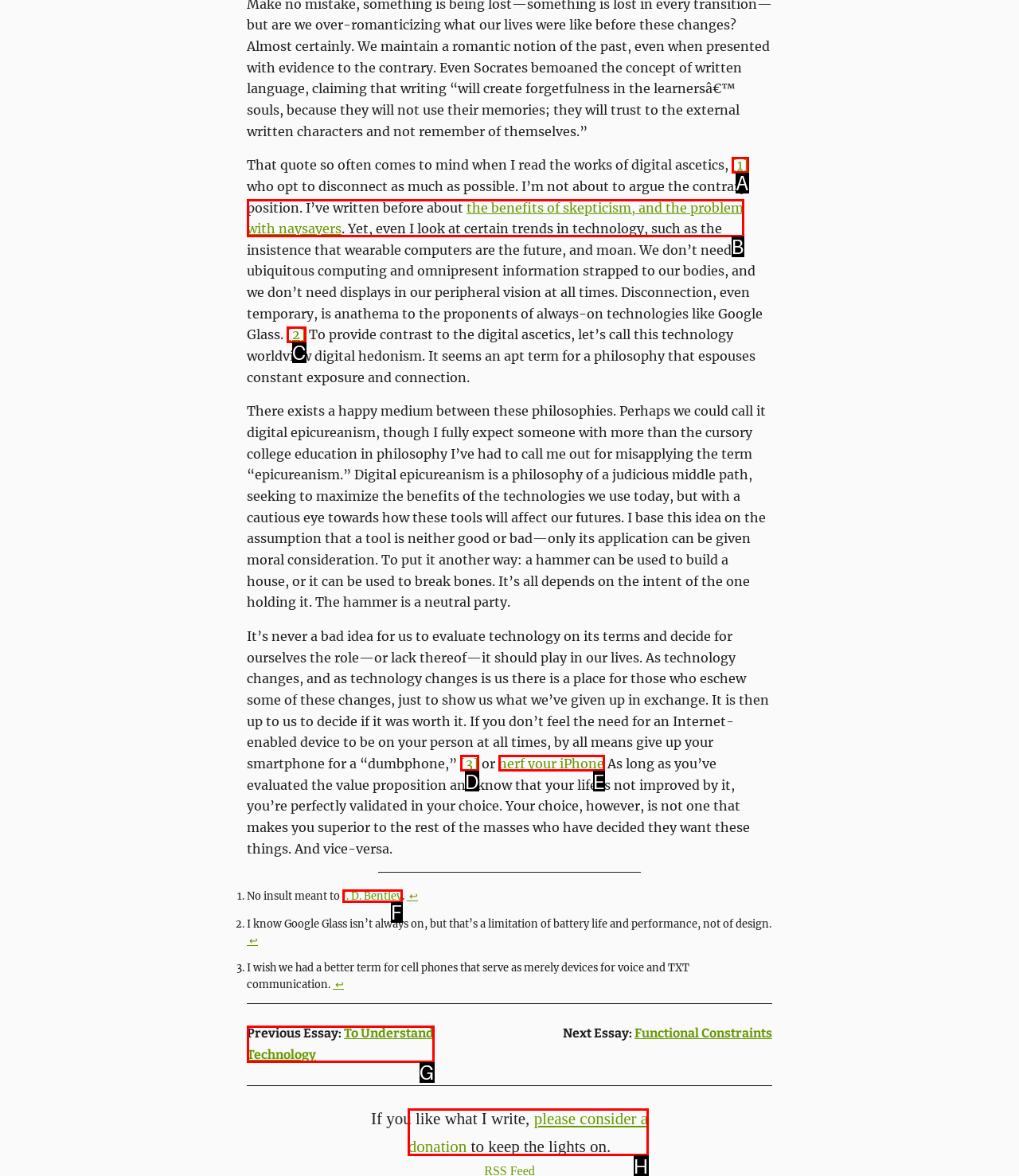Determine the HTML element that aligns with the description: To Understand Technology
Answer by stating the letter of the appropriate option from the available choices.

G